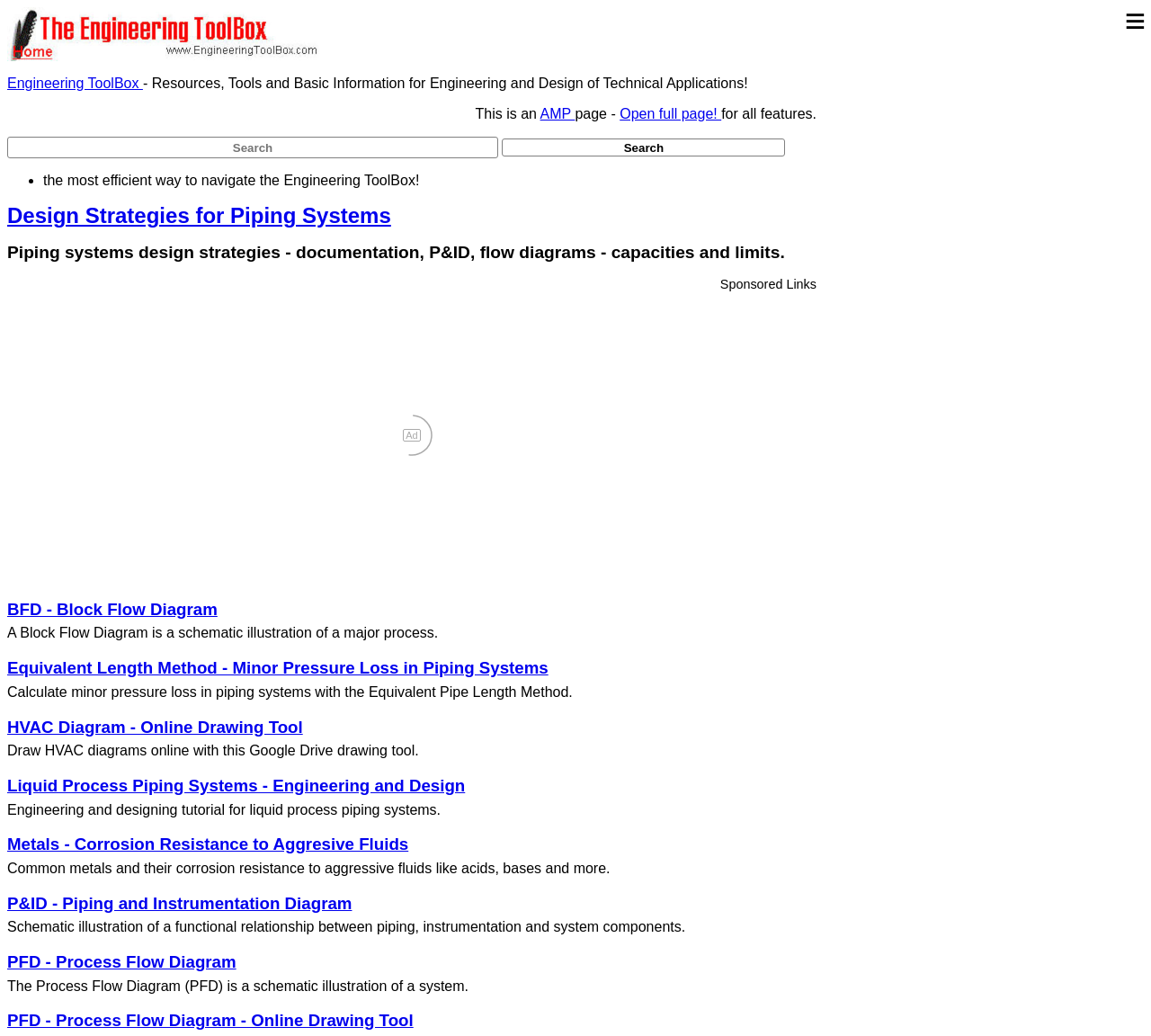Please find the bounding box for the UI element described by: "value="Search"".

[0.436, 0.134, 0.682, 0.151]